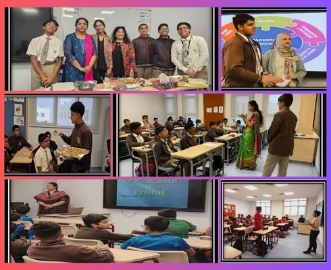Elaborate on all the elements present in the image.

This vibrant collage captures various moments from the "Parental Engagement Programme" at a school, highlighting the collaborative efforts between students, parents, and educators. 

At the top, a group of smiling participants, including educators and parents, stands together, embodying the spirit of community and support. The middle section features engaging classroom scenes where students attentively participate in discussions and activities, emphasizing their involvement in the learning process. 

One image shows a teacher interacting with students, fostering a lively environment conducive to learning. Other snapshots depict students enjoying snacks, creating a warm, inviting atmosphere that encourages social interaction. 

The vibrant colors and dynamic compositions reflect the program's focus on engagement, collaboration, and shared experiences, ultimately aiming to strengthen the bond between parents and the educational community.